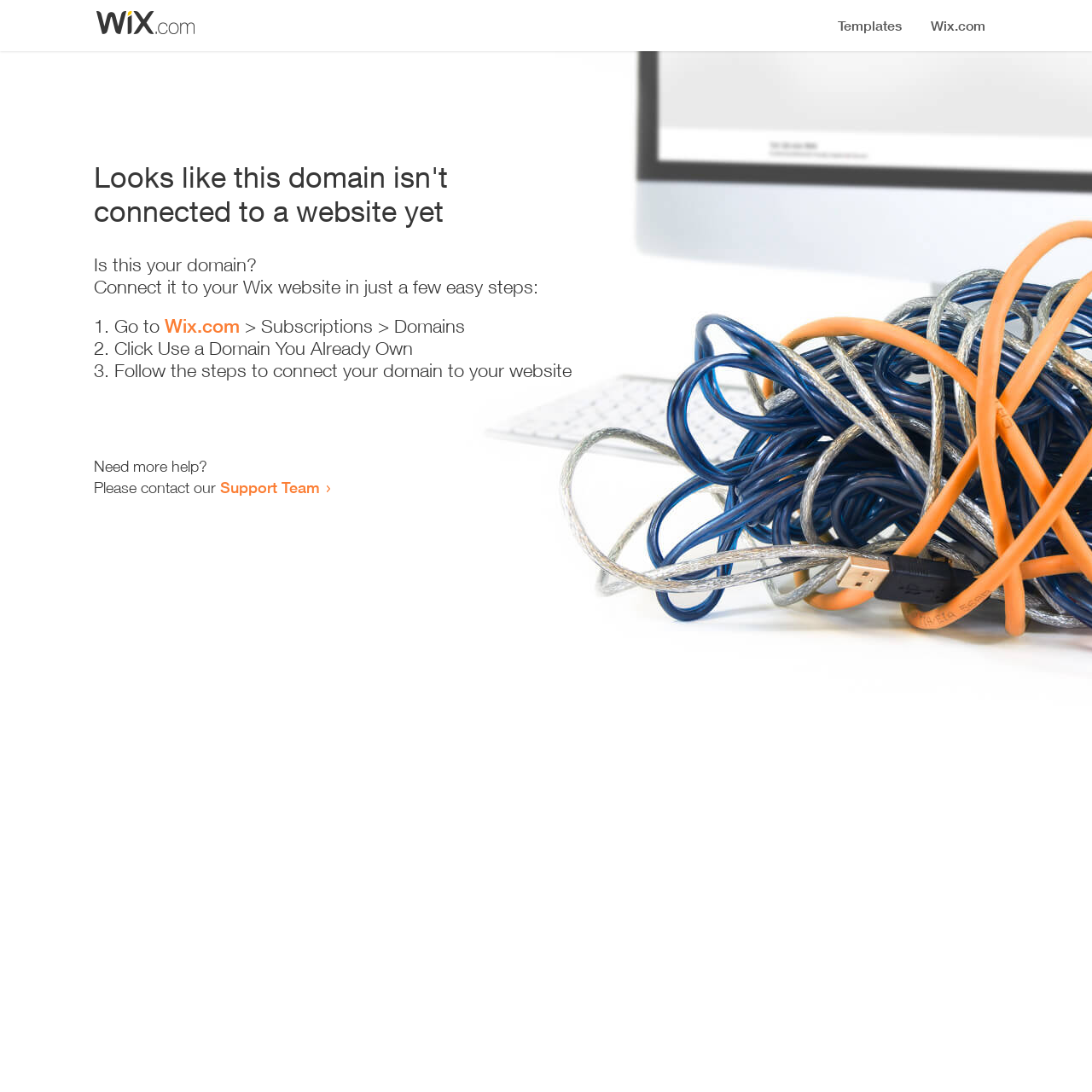Generate the text content of the main headline of the webpage.

Looks like this domain isn't
connected to a website yet